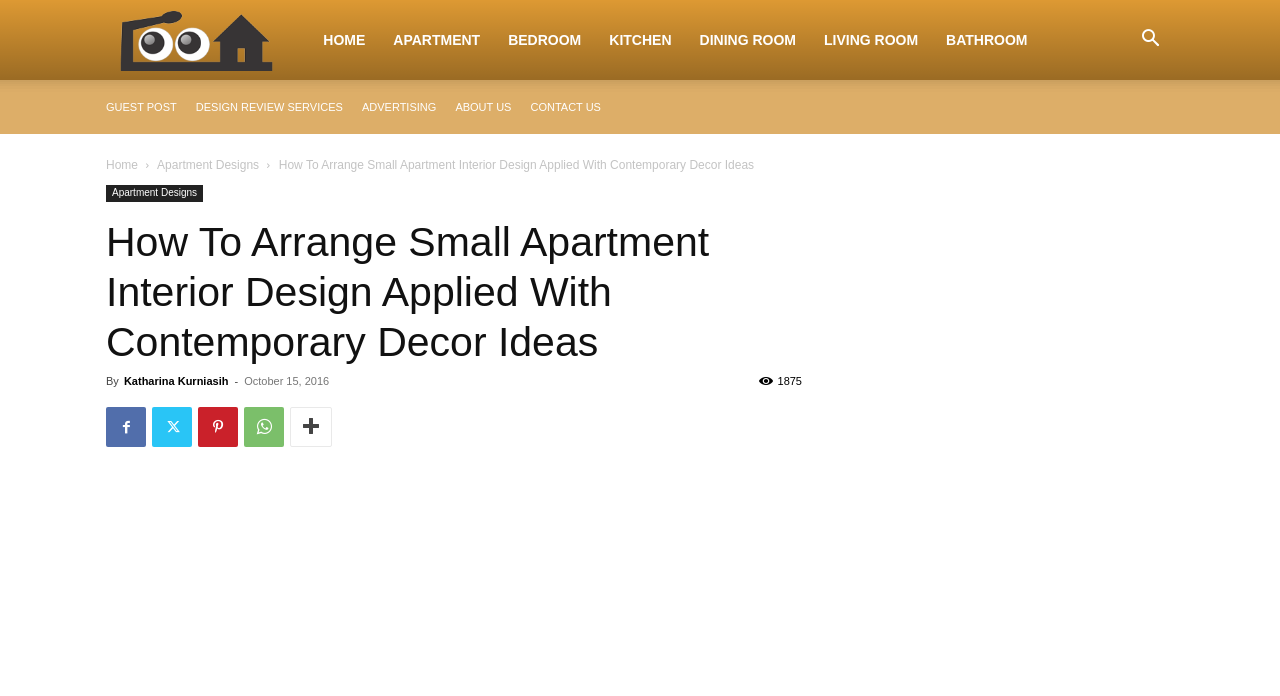Please identify the bounding box coordinates of the element on the webpage that should be clicked to follow this instruction: "Go to the home page". The bounding box coordinates should be given as four float numbers between 0 and 1, formatted as [left, top, right, bottom].

[0.242, 0.0, 0.296, 0.115]